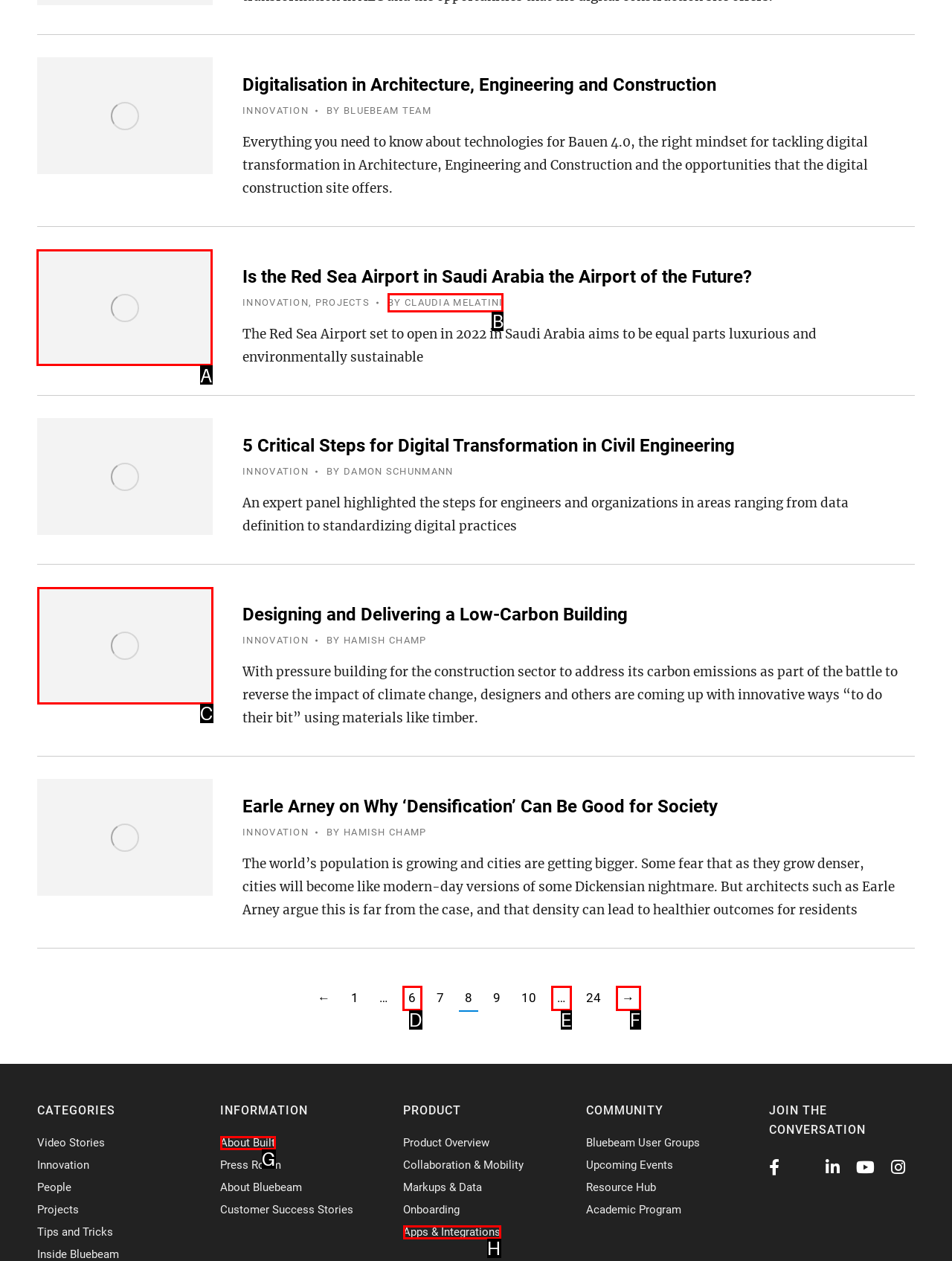Find the appropriate UI element to complete the task: Read the article about Red Sea Airport. Indicate your choice by providing the letter of the element.

A